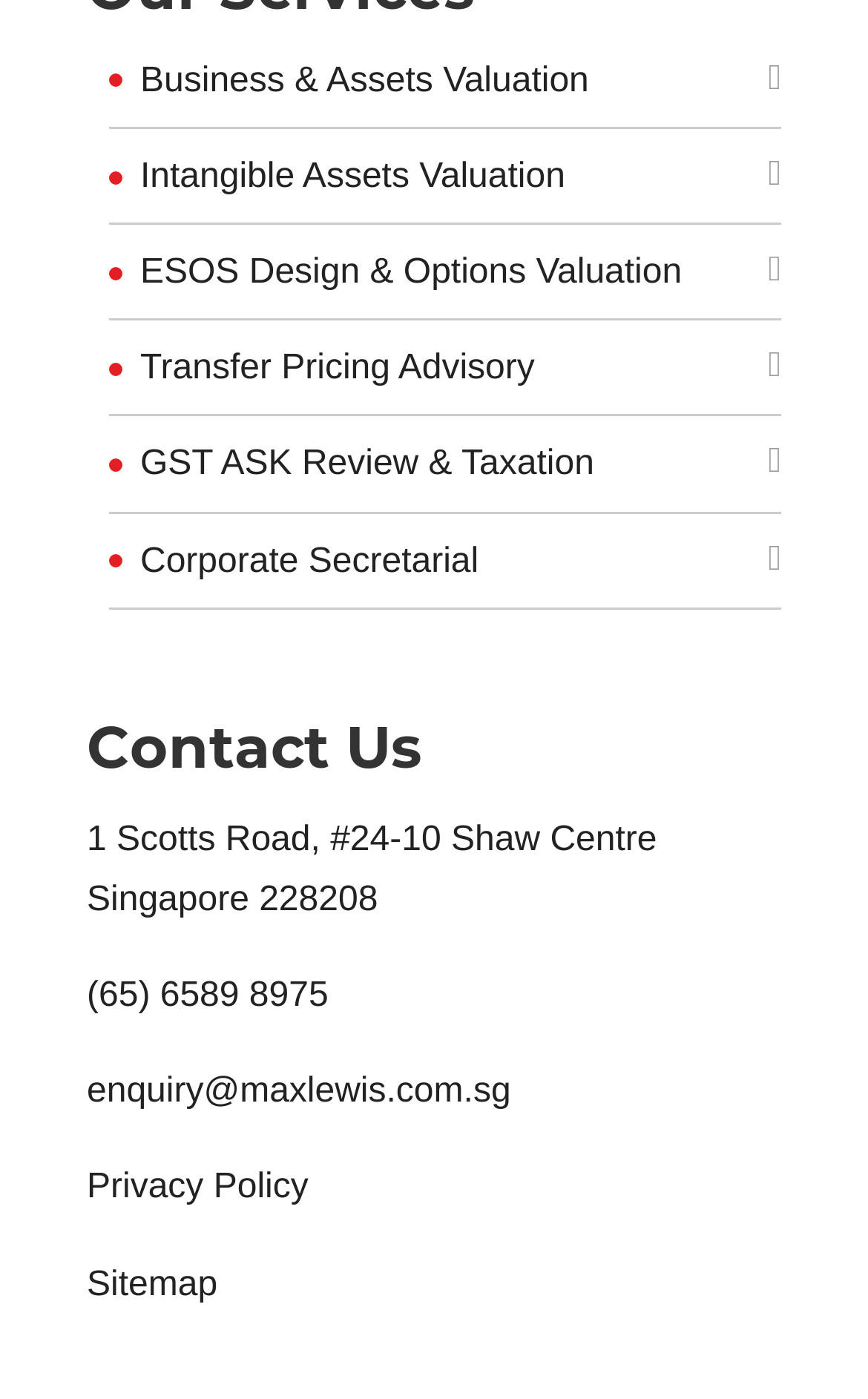What is the phone number of the company?
Look at the image and construct a detailed response to the question.

I found the phone number by looking at the link element located at the bottom of the webpage, which contains the phone number '(65) 6589 8975'.